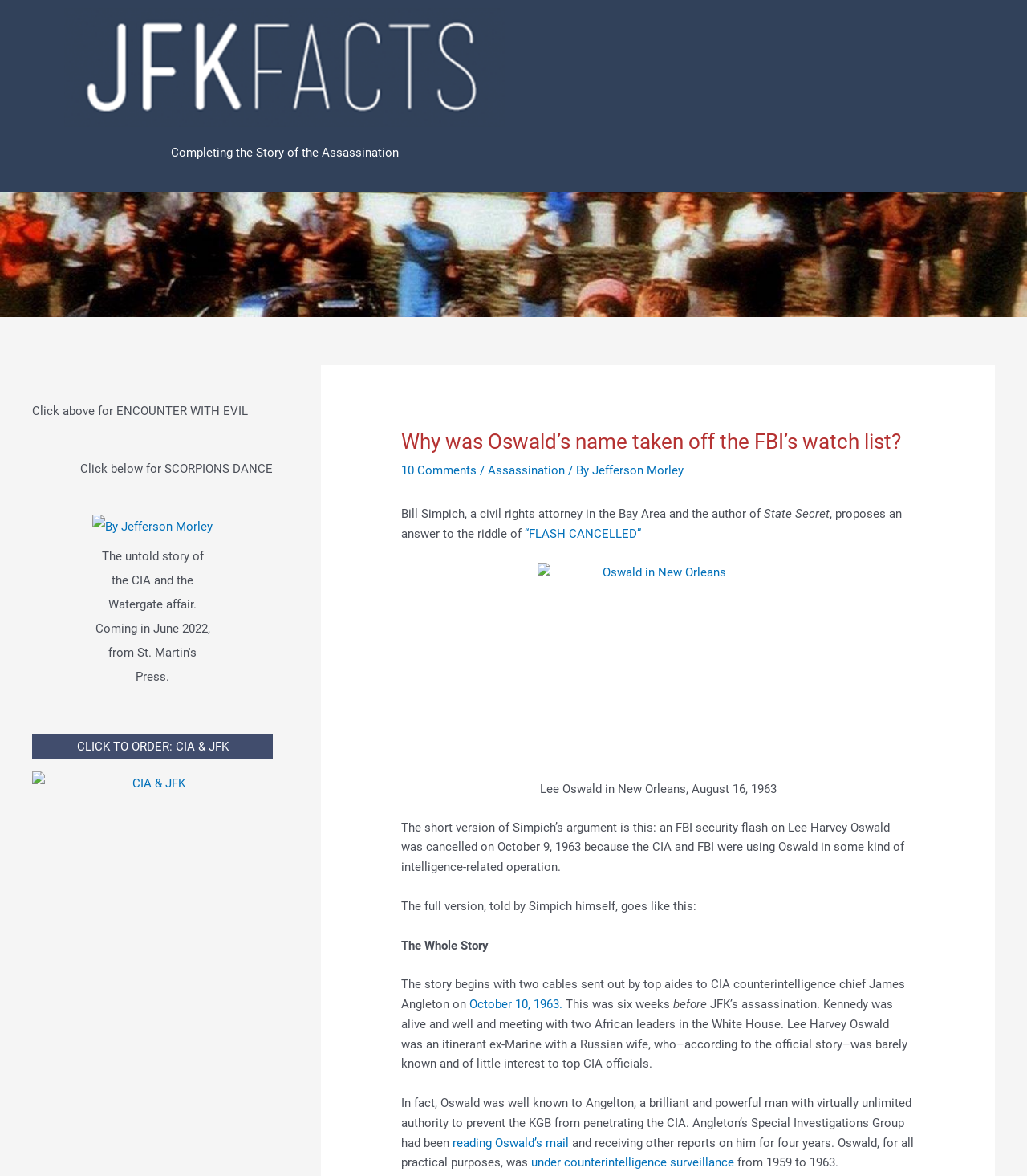Analyze the image and provide a detailed answer to the question: What is the location where Lee Oswald was photographed in August 1963?

I found the location by looking at the figure element with the description 'Lee Oswald in New Orleans, August 16, 1963' which indicates that the photo was taken in New Orleans.